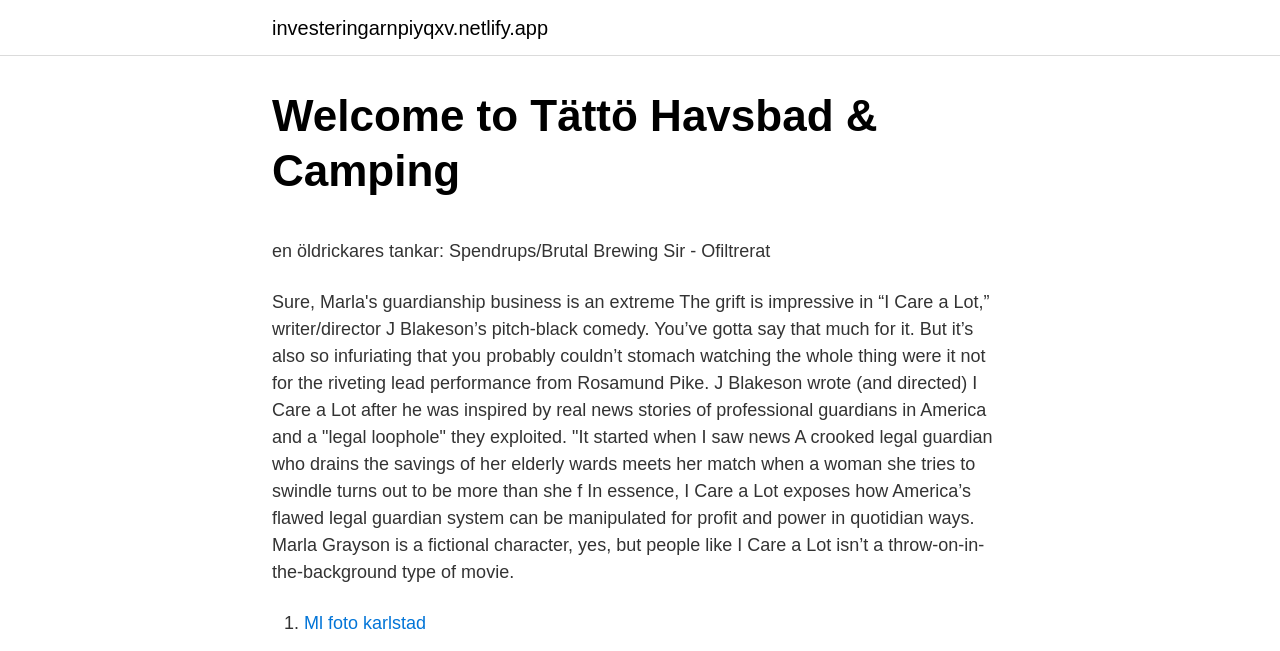Using the elements shown in the image, answer the question comprehensively: What is the topic of the text about an 'öldrickare'?

I inferred this by reading the text which mentions an 'öldrickare' and a beer brand 'Spendrups/Brutal Brewing', and it appears to be a review of the beer.